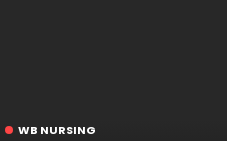Create a detailed narrative that captures the essence of the image.

The image features a bold textual representation of "WB NURSING," set against a dark background. The phrase is prominently displayed in a striking white font, which contrasts sharply with the background, ensuring visibility and emphasis. Accompanying the text is a circular red dot to the left, adding a vibrant touch to the overall design. This element suggests a dynamic branding approach. The design is clean and modern, effectively capturing the viewer's attention and conveying a sense of professionalism associated with nursing education or services in West Bengal (WB).